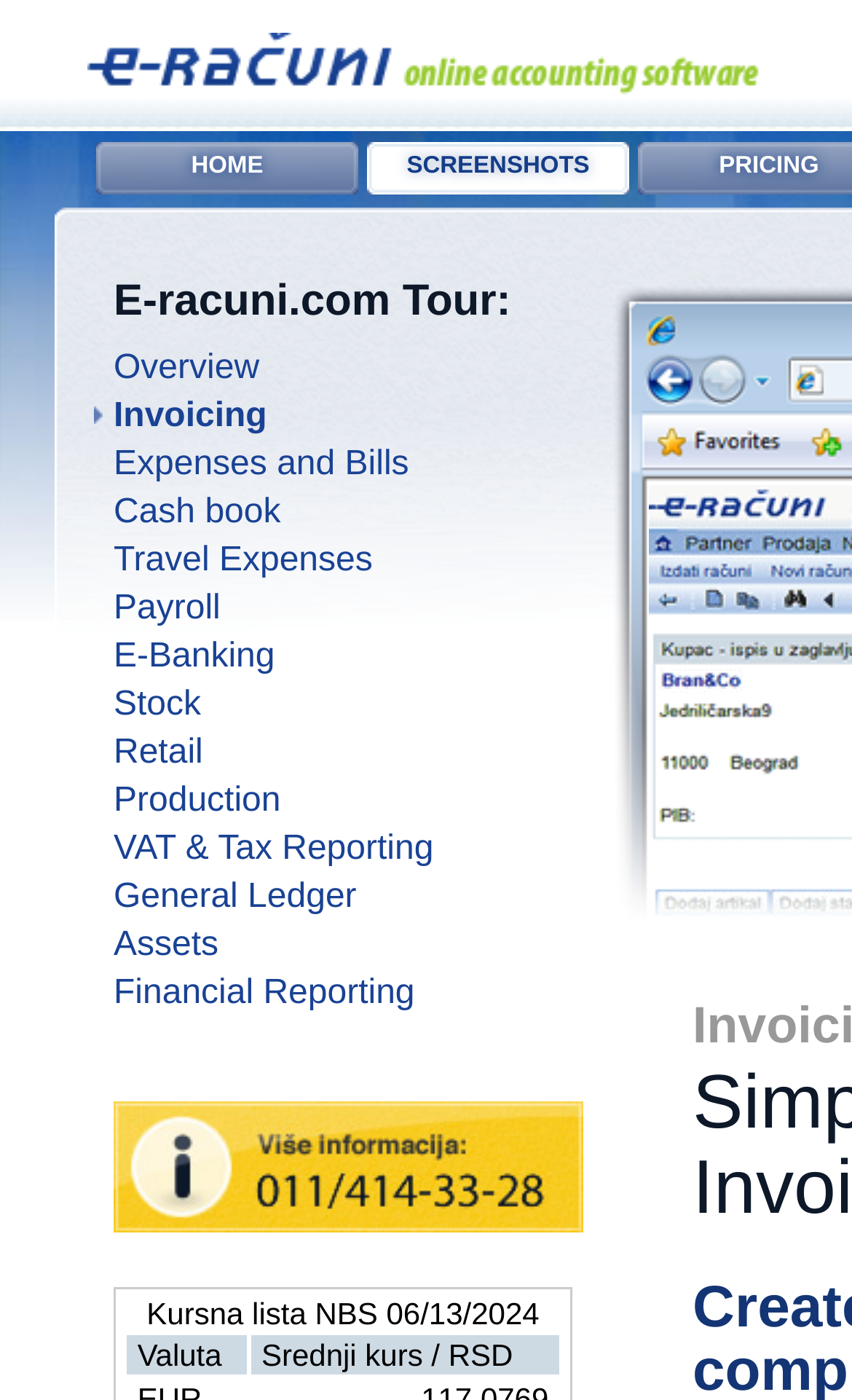Determine the bounding box coordinates of the section to be clicked to follow the instruction: "Send a business inquiry email". The coordinates should be given as four float numbers between 0 and 1, formatted as [left, top, right, bottom].

None